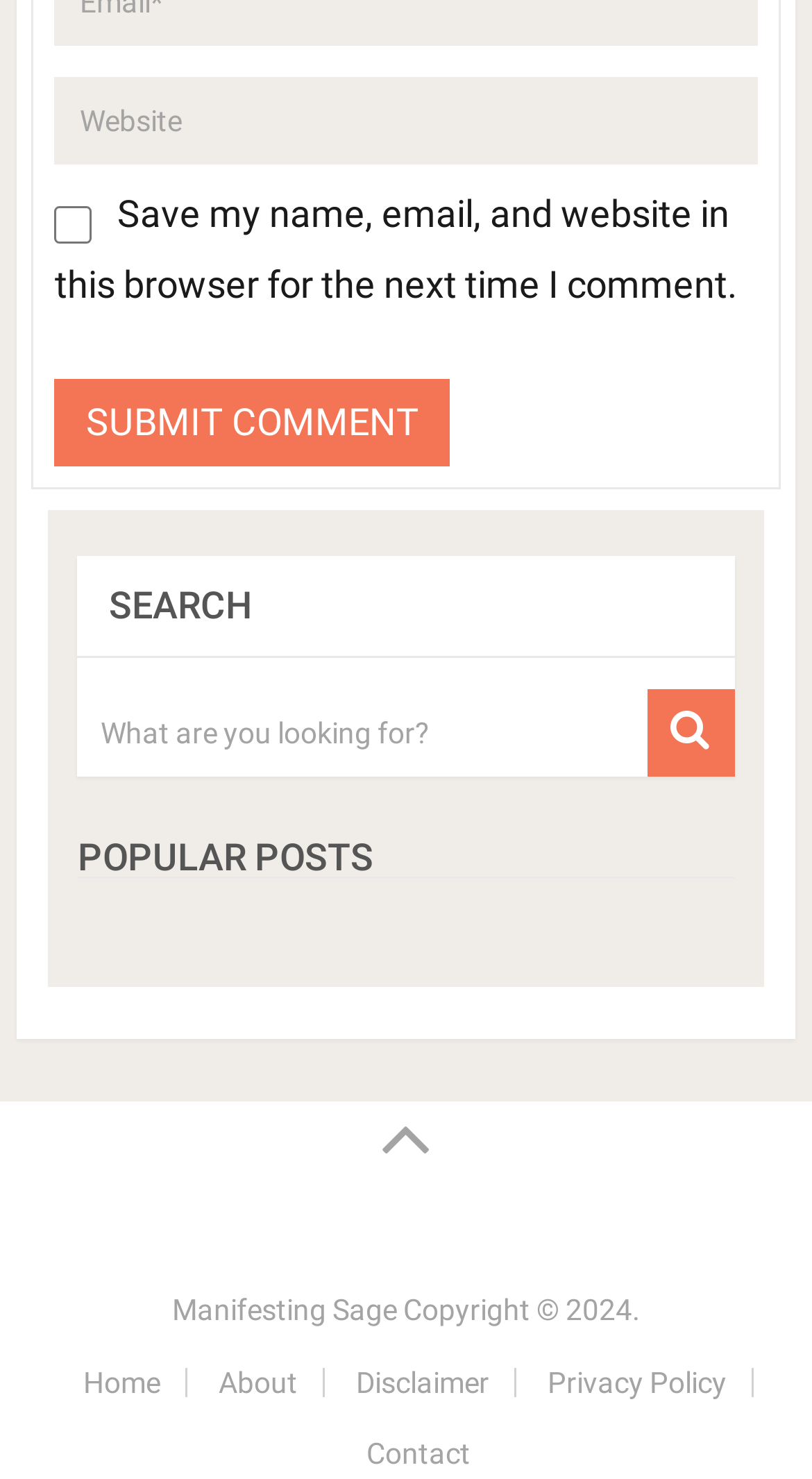Based on what you see in the screenshot, provide a thorough answer to this question: What is the purpose of the checkbox?

The checkbox is located next to the text 'Save my name, email, and website in this browser for the next time I comment.' This suggests that its purpose is to save the user's comment information for future use.